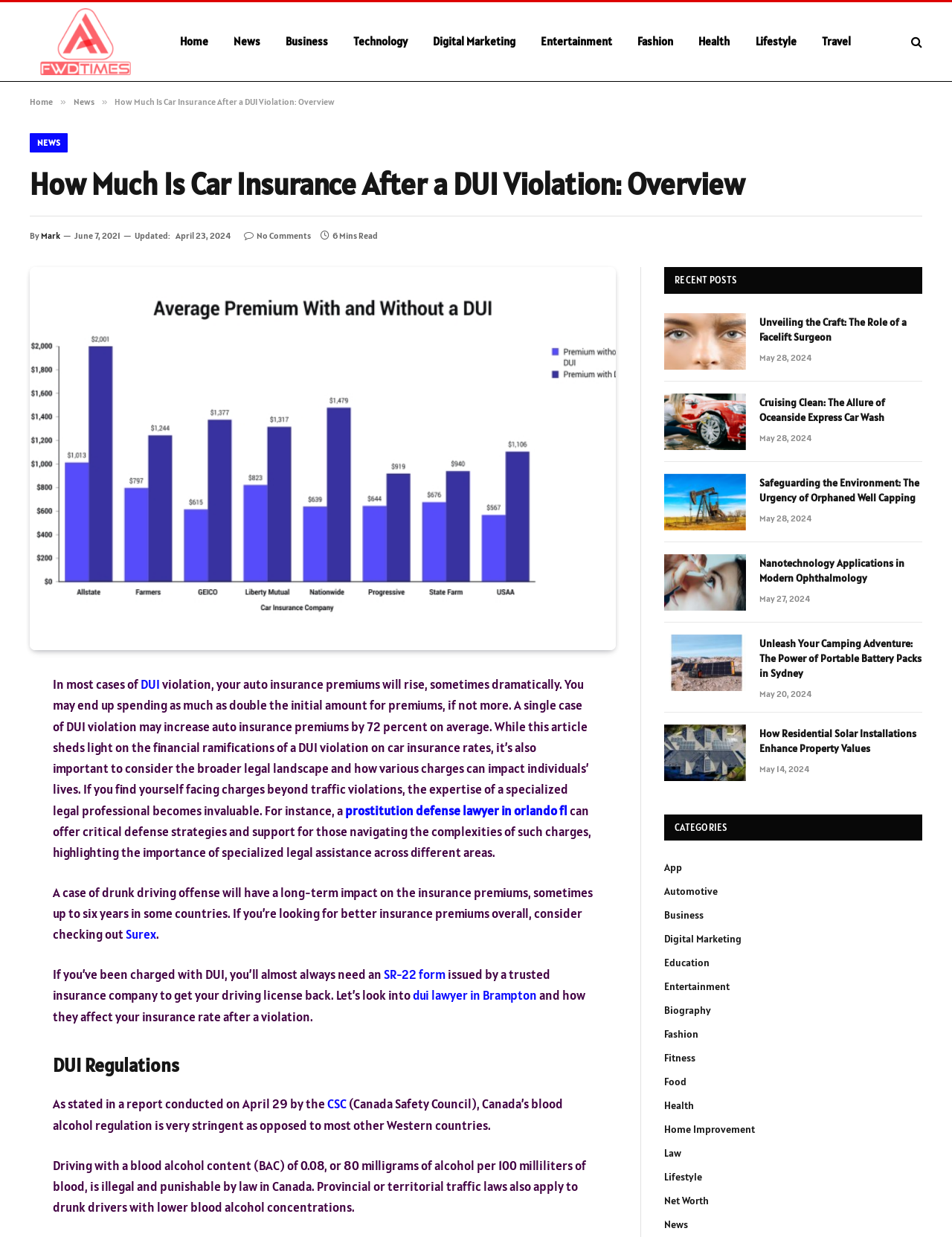Please find the bounding box coordinates of the element's region to be clicked to carry out this instruction: "Click on the 'Home' link".

[0.031, 0.078, 0.055, 0.087]